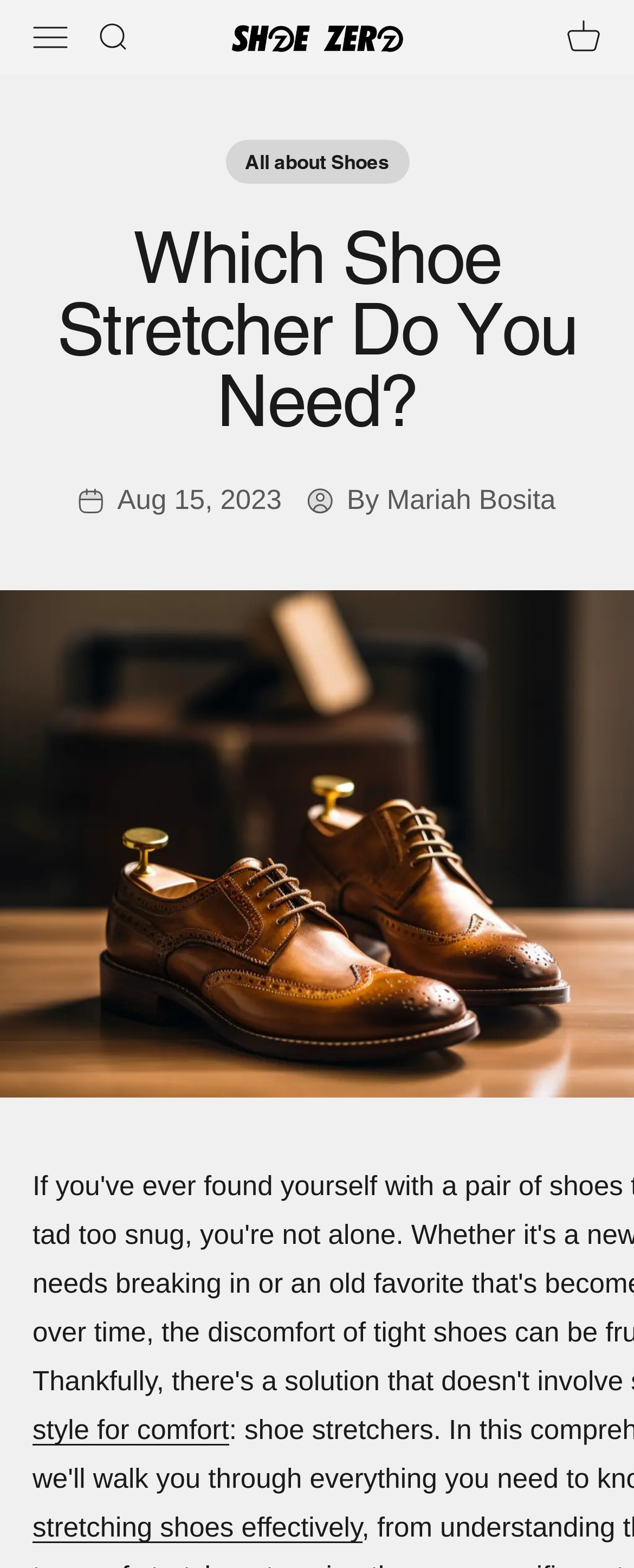Using a single word or phrase, answer the following question: 
Who is the author of the article?

Mariah Bosita